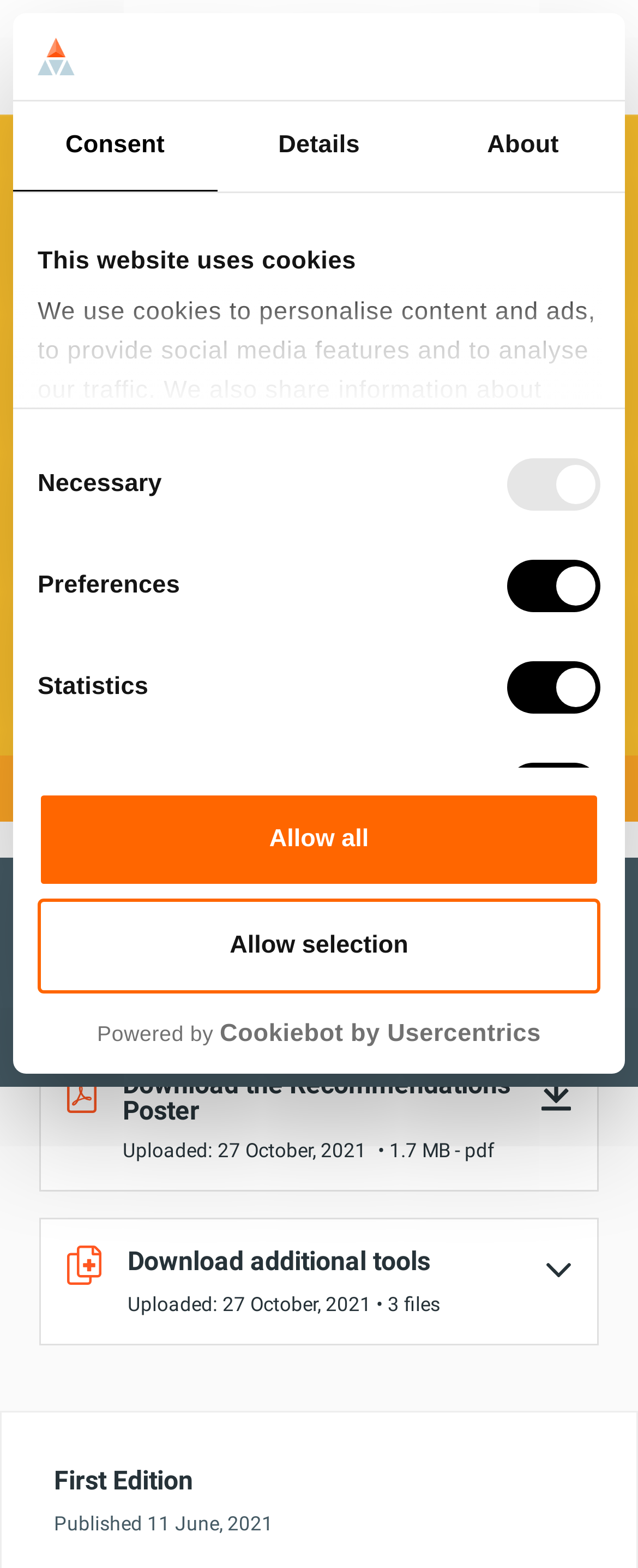Please identify the bounding box coordinates of the clickable region that I should interact with to perform the following instruction: "Download additional tools". The coordinates should be expressed as four float numbers between 0 and 1, i.e., [left, top, right, bottom].

[0.062, 0.777, 0.938, 0.858]